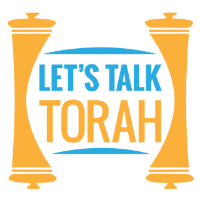Explain what is happening in the image with as much detail as possible.

The image features a vibrant and engaging logo for the "Let's Talk Torah" series, which is associated with Episode 253 on the Streamcast Detroit Channel. The design prominently displays the text “LET’S TALK TORAH” in a playful, colorful font. The use of bright blue and yellow hues adds an inviting and lively feel, embodying the spirit of discussion and education around Torah teachings. The logo is encapsulated within an artistic representation of Torah scrolls, emphasizing the focus on Jewish themes and teachings. This stylish imagery effectively conveys the aim of the series to foster dialogue about Torah insights, making it an appealing visual centerpiece for viewers tuning into this episode.